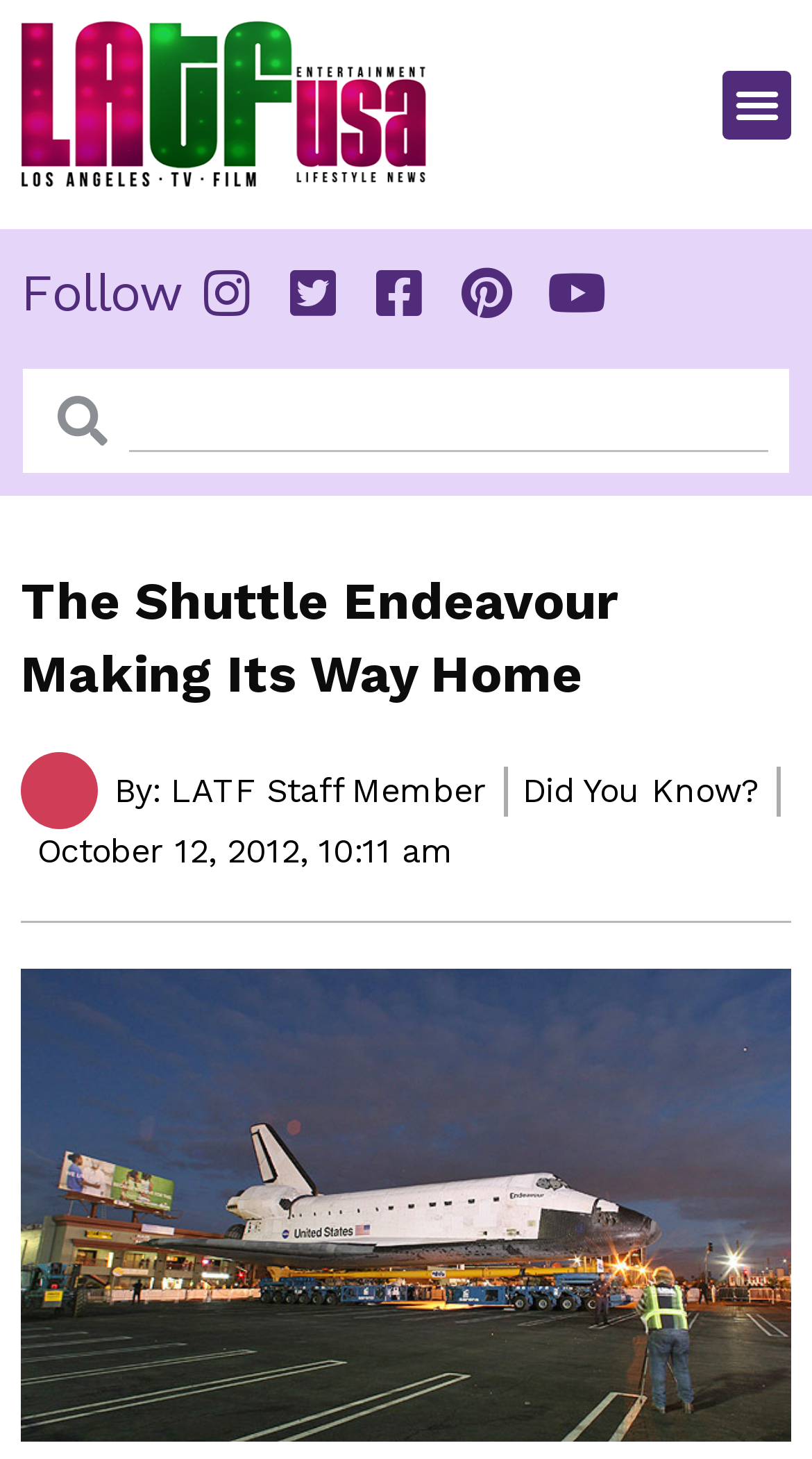How many social media links are there?
Answer the question with a detailed explanation, including all necessary information.

I found the number of social media links by counting the links below the 'Follow' heading, which are 5 in total.